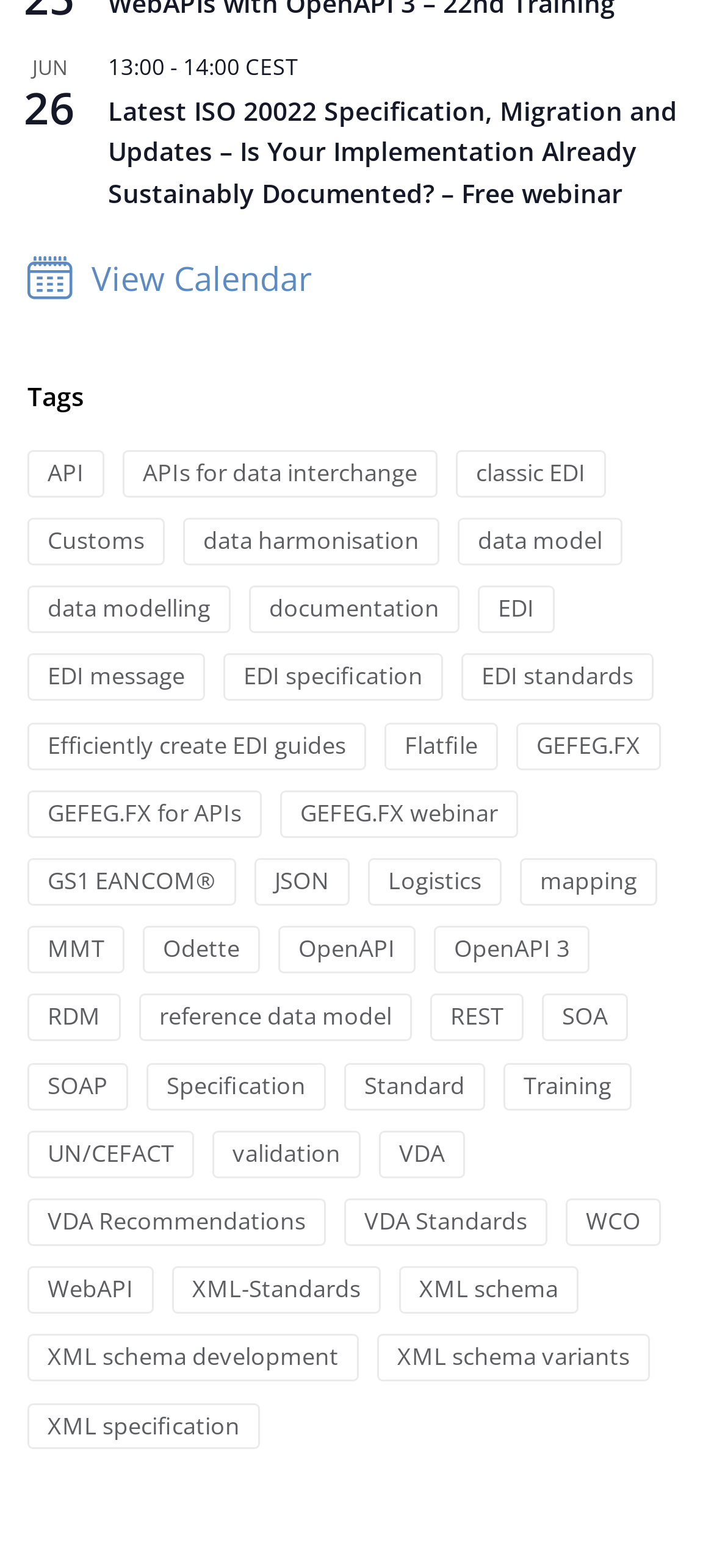What is the purpose of the 'View Calendar' link?
Using the image, give a concise answer in the form of a single word or short phrase.

To view a calendar